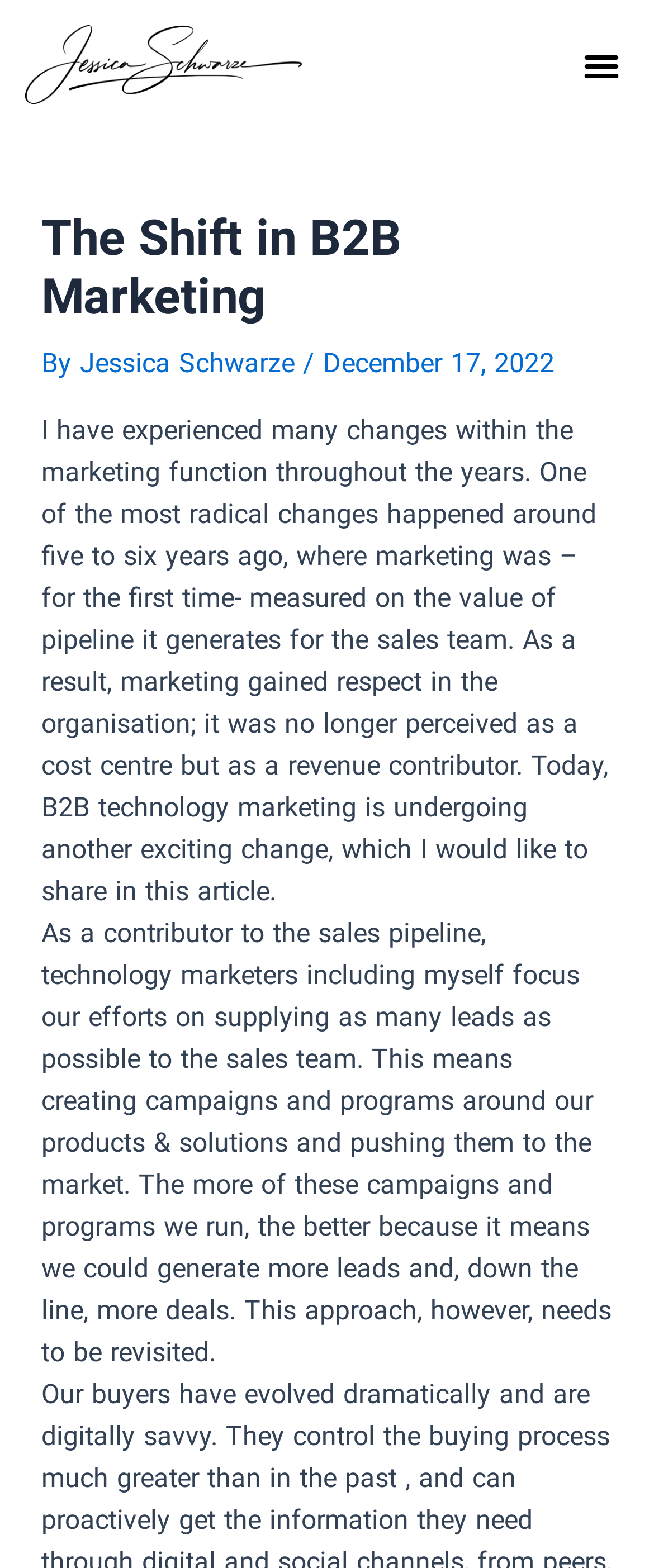Give the bounding box coordinates for this UI element: "Jessica Schwarze". The coordinates should be four float numbers between 0 and 1, arranged as [left, top, right, bottom].

[0.122, 0.221, 0.463, 0.242]